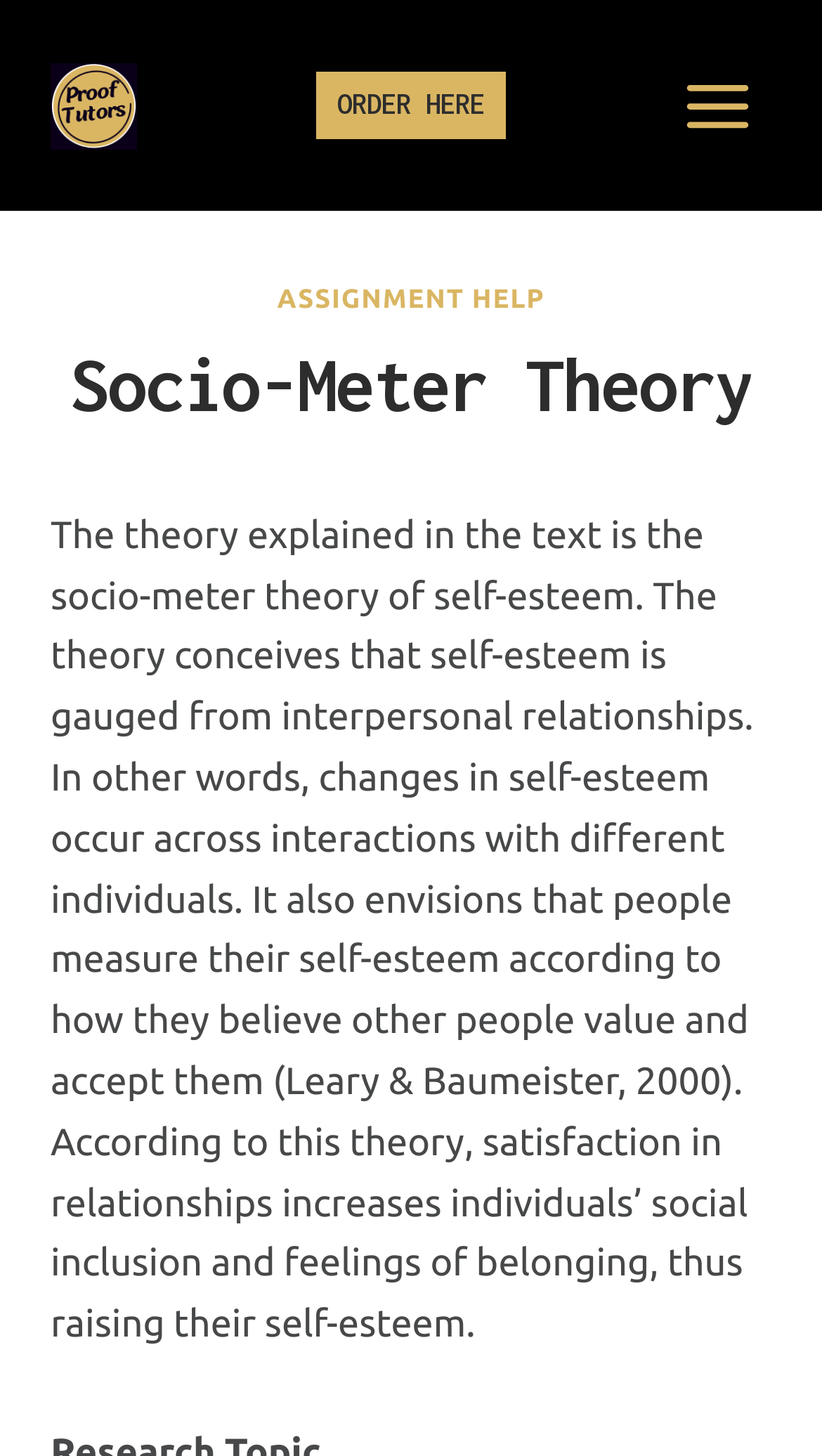Can you look at the image and give a comprehensive answer to the question:
What is the effect of satisfaction in relationships on self-esteem?

I found the answer by reading the text content of the 'StaticText' element, which explains the socio-meter theory of self-esteem. According to the text, satisfaction in relationships increases individuals' social inclusion and feelings of belonging, thus raising their self-esteem.